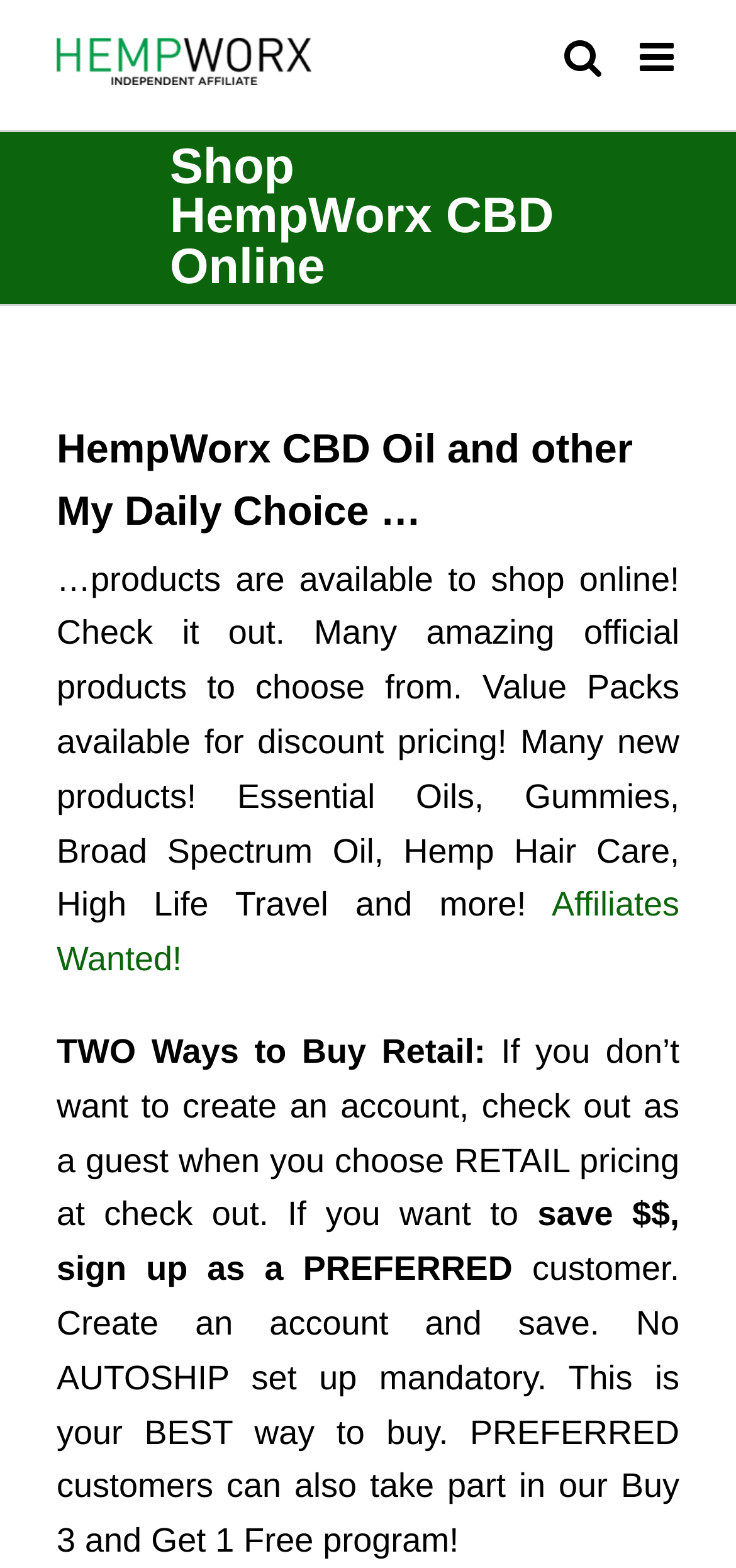Please find the bounding box for the UI component described as follows: "alt="Hempworx, CBD Online Logo"".

[0.077, 0.024, 0.423, 0.059]